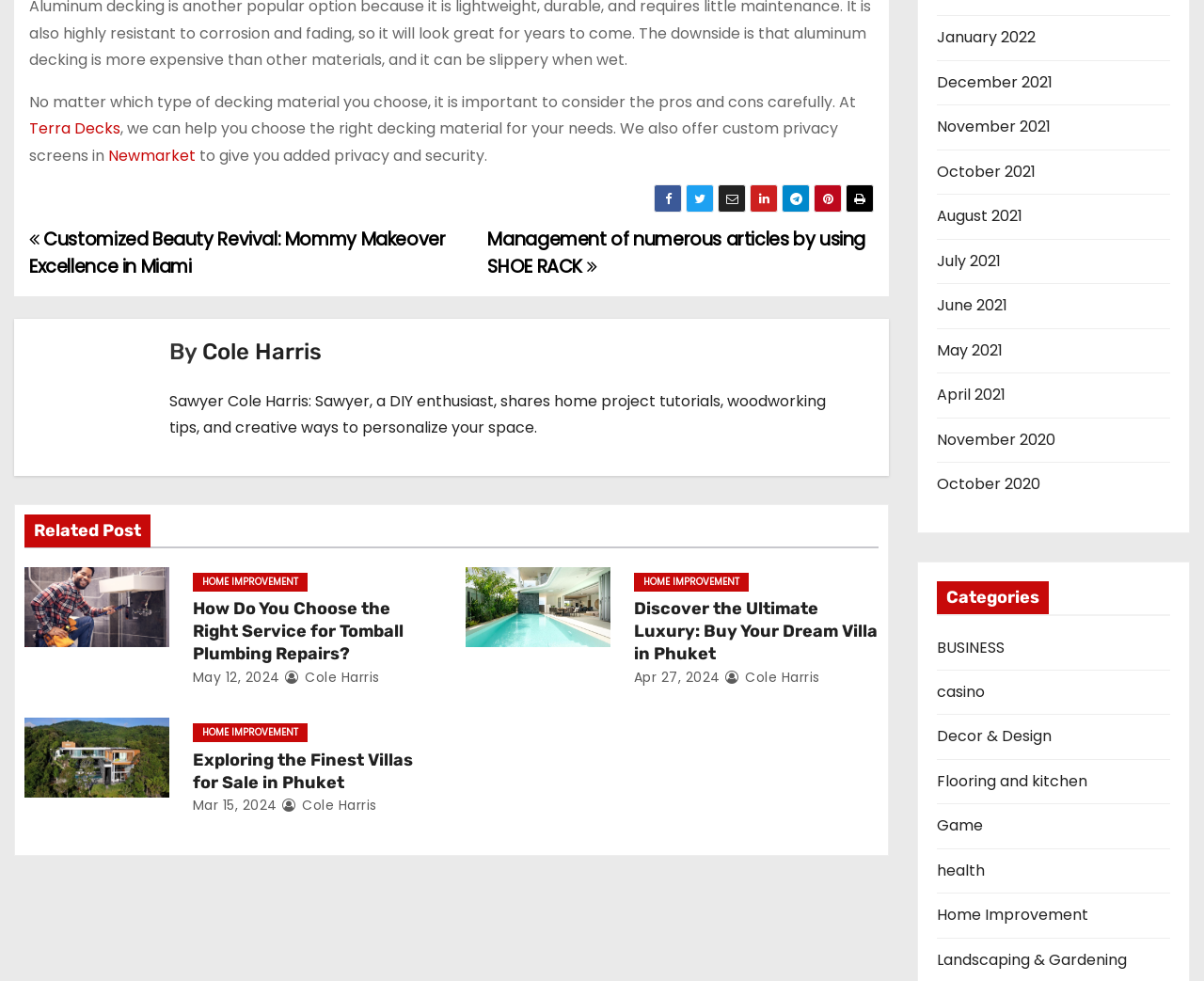Please provide a brief answer to the following inquiry using a single word or phrase:
What is the purpose of the custom privacy screens offered by Terra Decks?

Added privacy and security